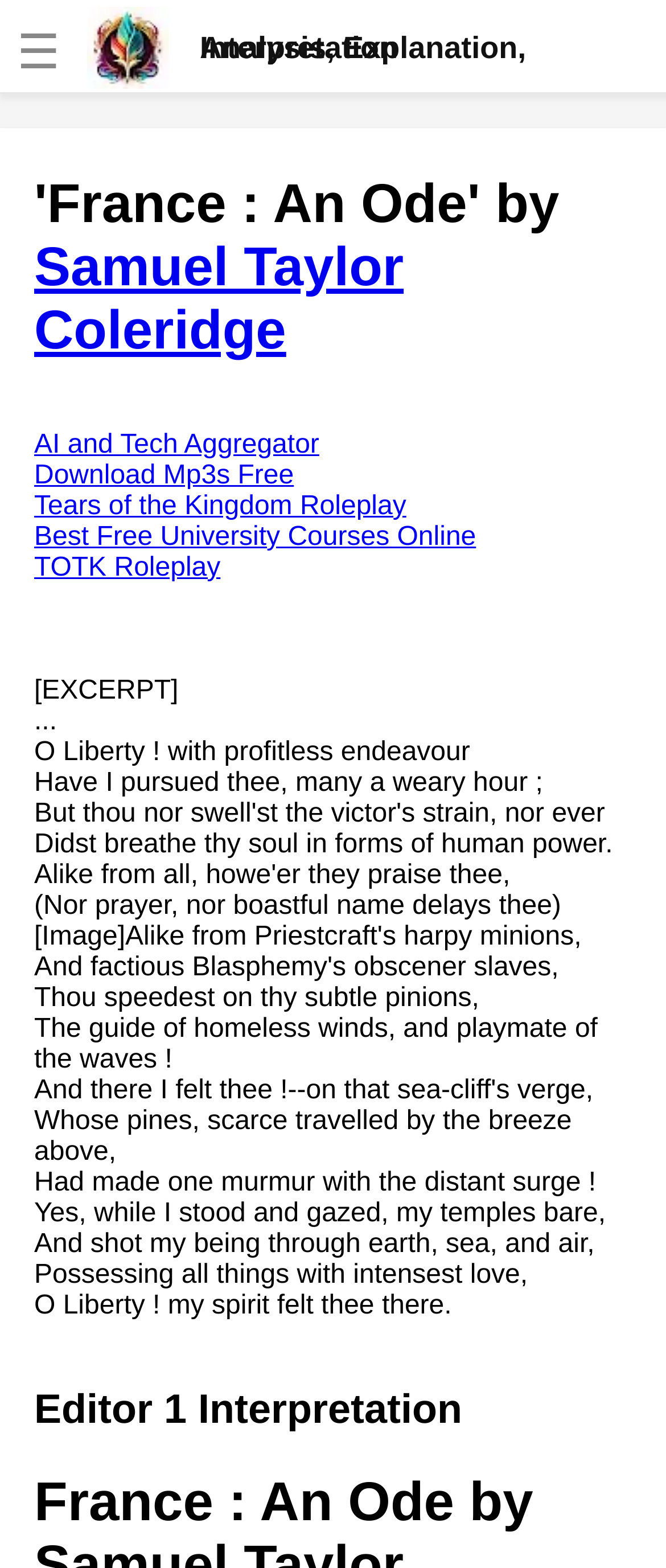Locate the bounding box coordinates of the UI element described by: "parent_node: ☰". The bounding box coordinates should consist of four float numbers between 0 and 1, i.e., [left, top, right, bottom].

[0.01, 0.003, 0.044, 0.017]